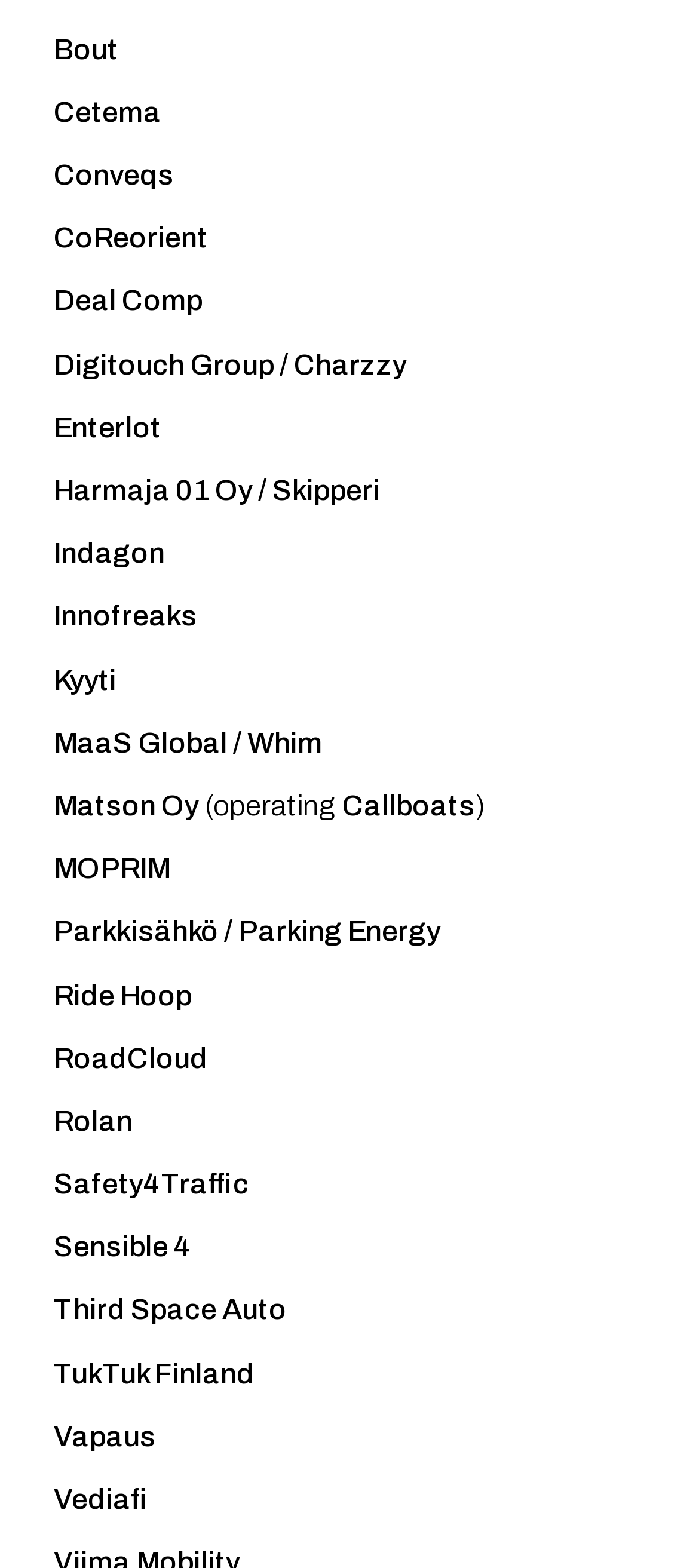How many links are on this webpage?
Look at the screenshot and give a one-word or phrase answer.

25